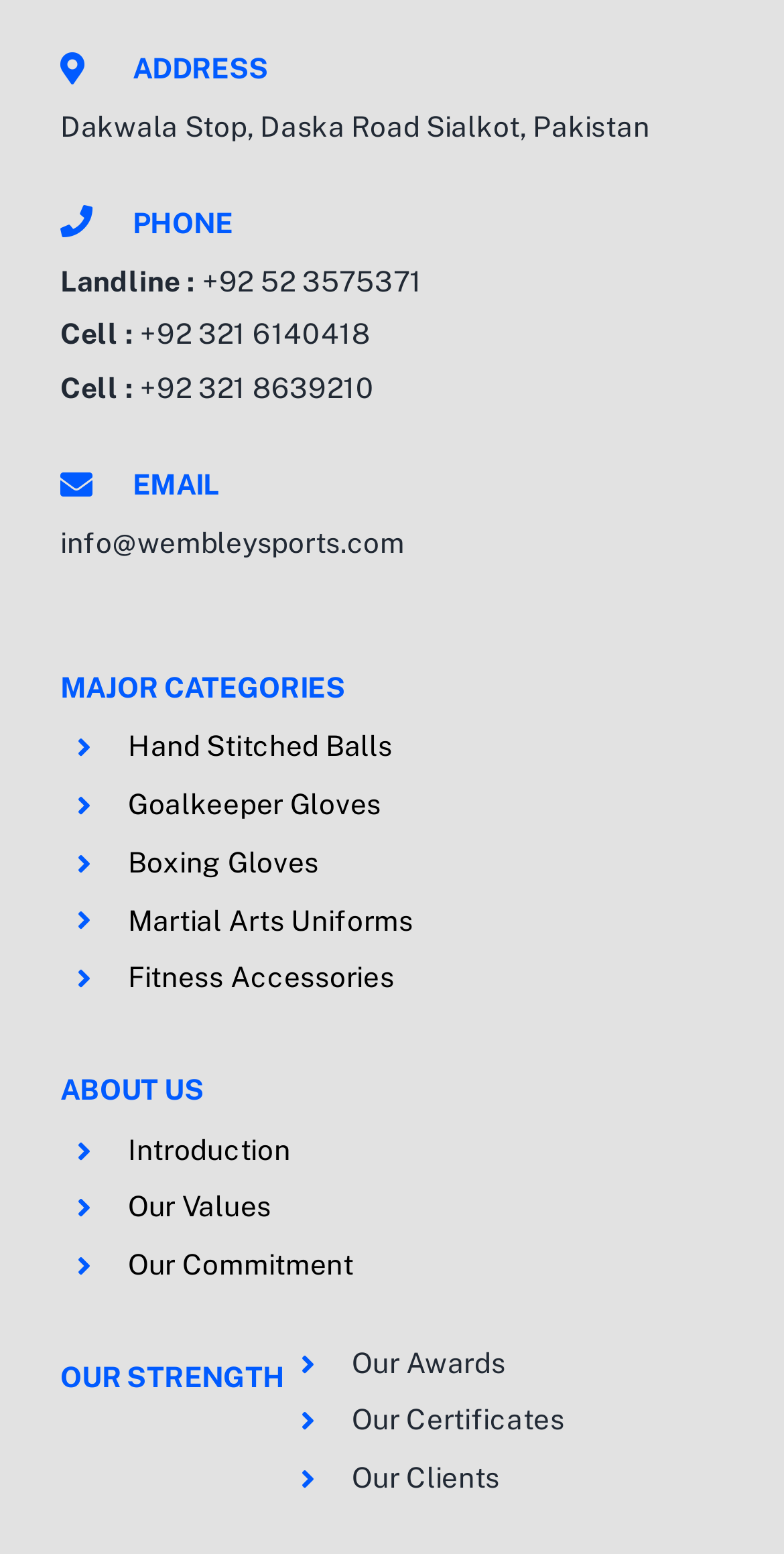Find the bounding box coordinates for the area you need to click to carry out the instruction: "view August 2023". The coordinates should be four float numbers between 0 and 1, indicated as [left, top, right, bottom].

None